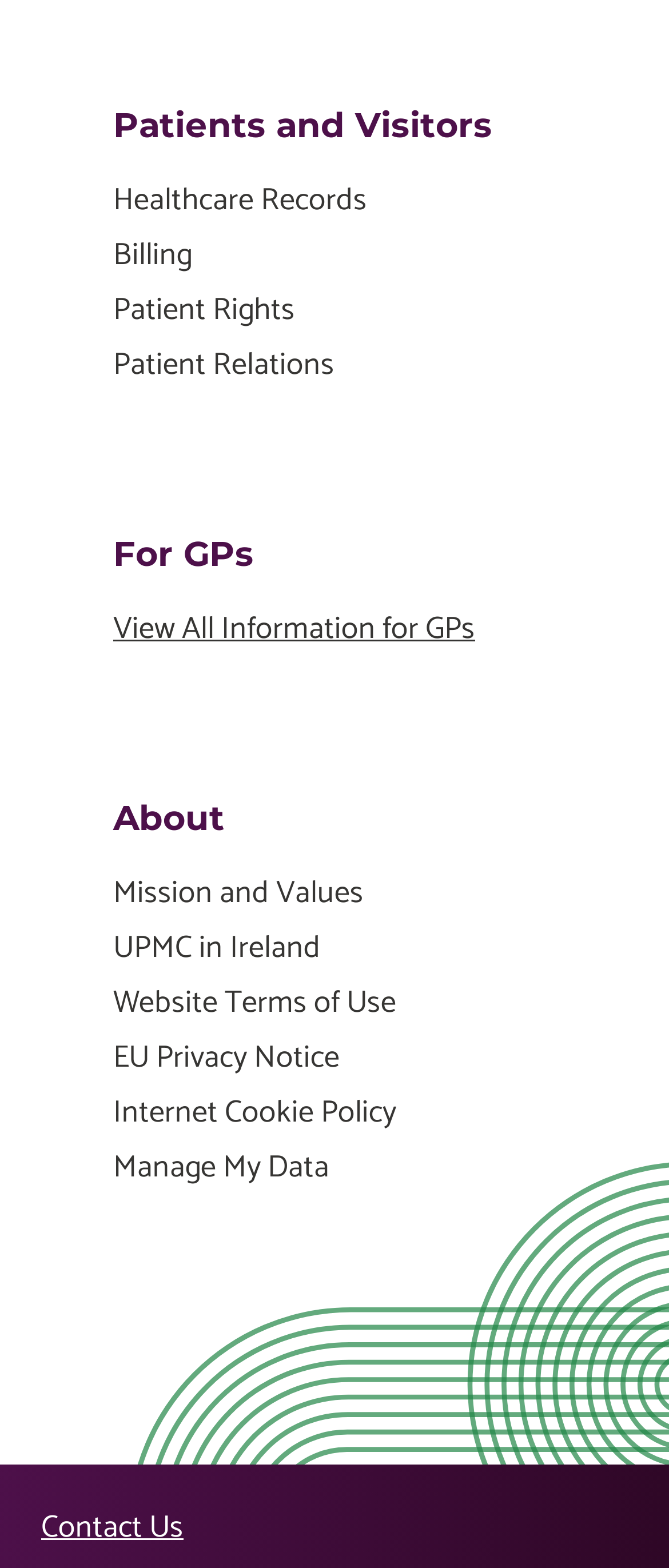Provide the bounding box coordinates of the UI element this sentence describes: "Website Terms of Use".

[0.169, 0.625, 0.831, 0.655]